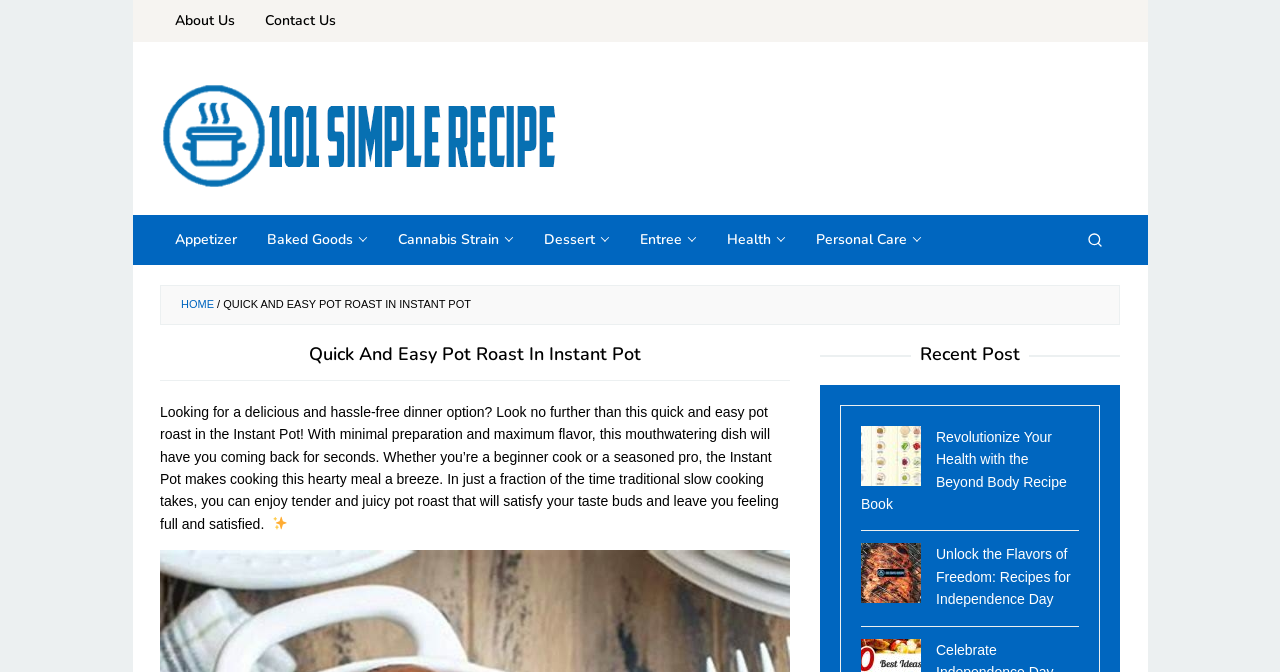Refer to the element description Entree and identify the corresponding bounding box in the screenshot. Format the coordinates as (top-left x, top-left y, bottom-right x, bottom-right y) with values in the range of 0 to 1.

[0.488, 0.321, 0.556, 0.395]